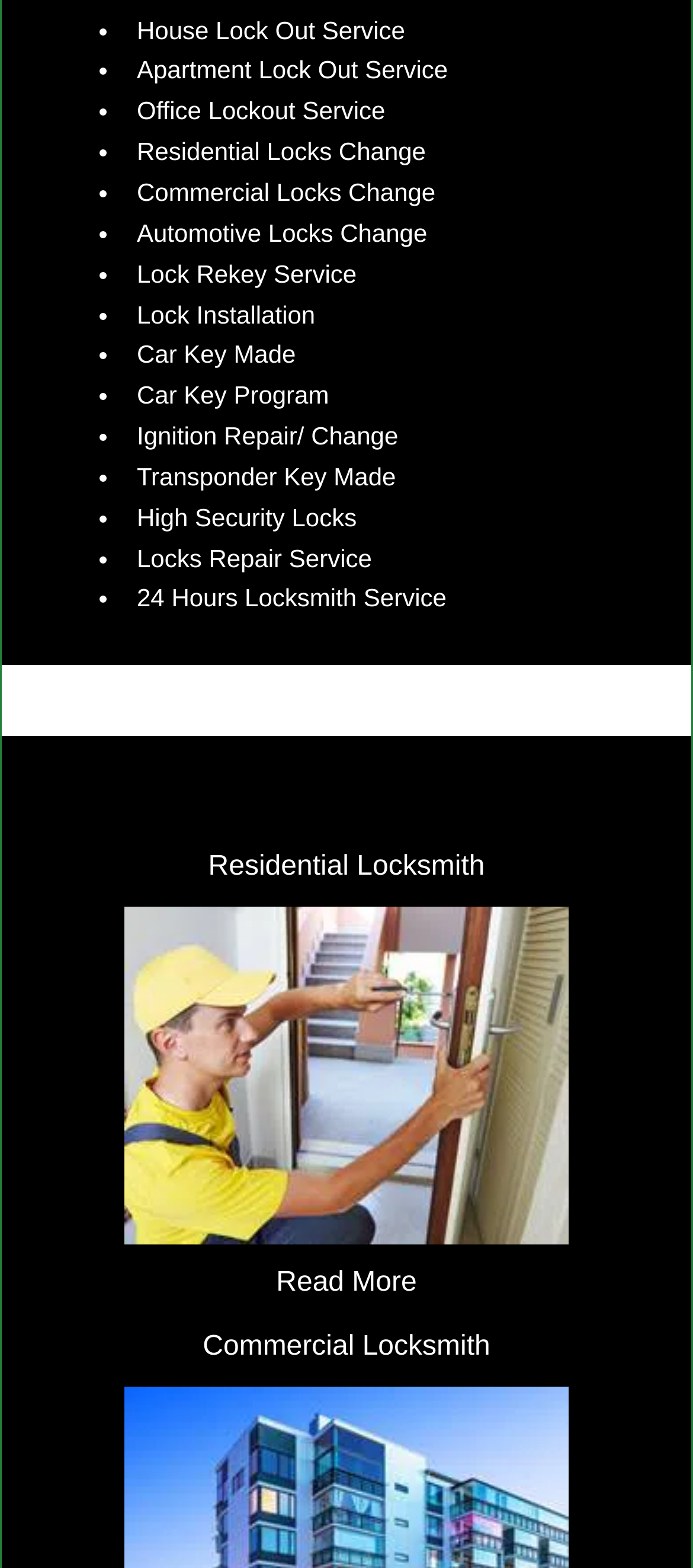What is the location of Aqua Locksmith Store?
From the screenshot, supply a one-word or short-phrase answer.

Burlington, NJ